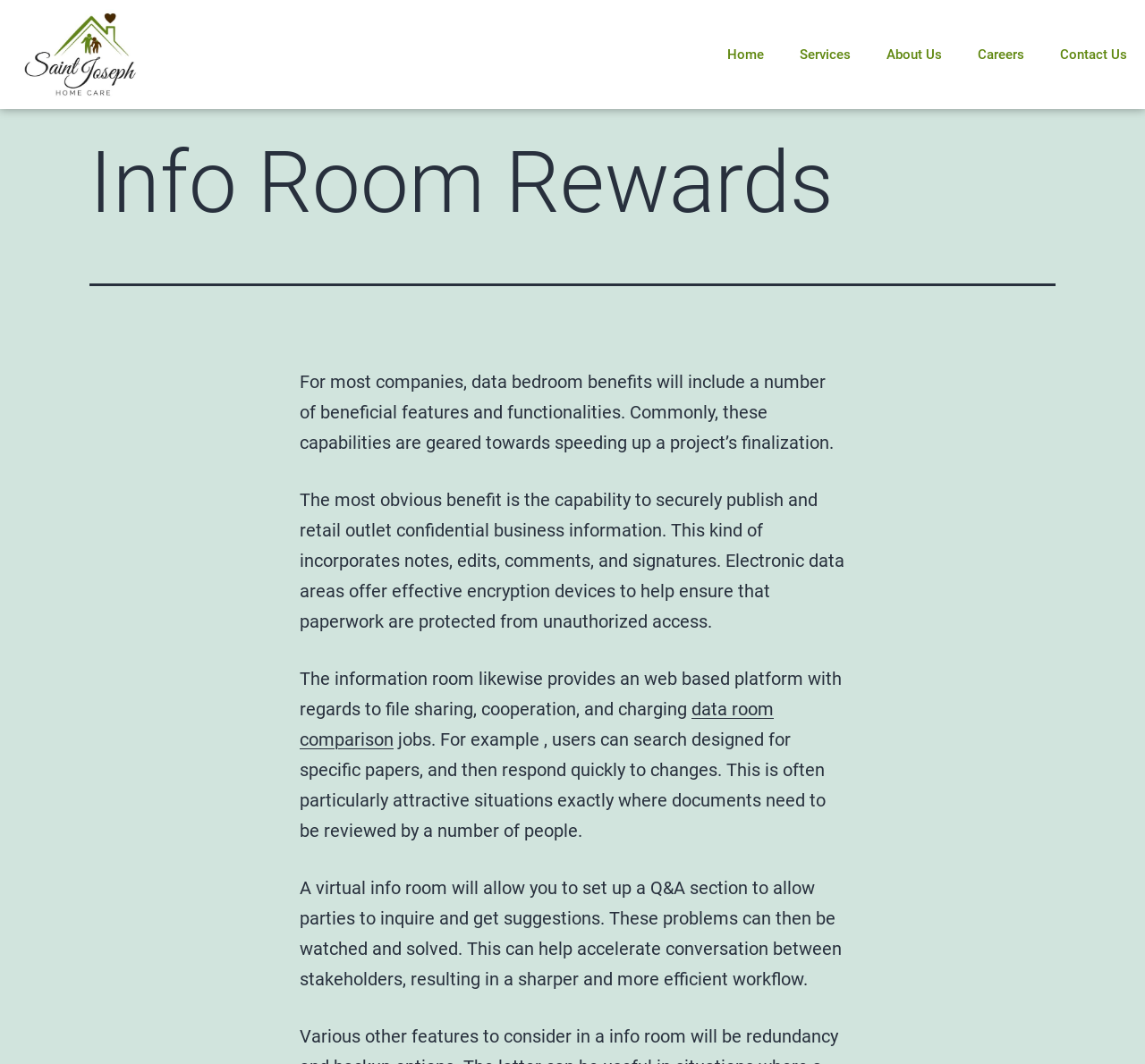Analyze the image and deliver a detailed answer to the question: What is the purpose of the Q&A section?

The static text element on the webpage mentions that a virtual info room allows setting up a Q&A section to enable parties to ask and get answers, which can help accelerate conversation between stakeholders, resulting in a sharper and more efficient workflow.